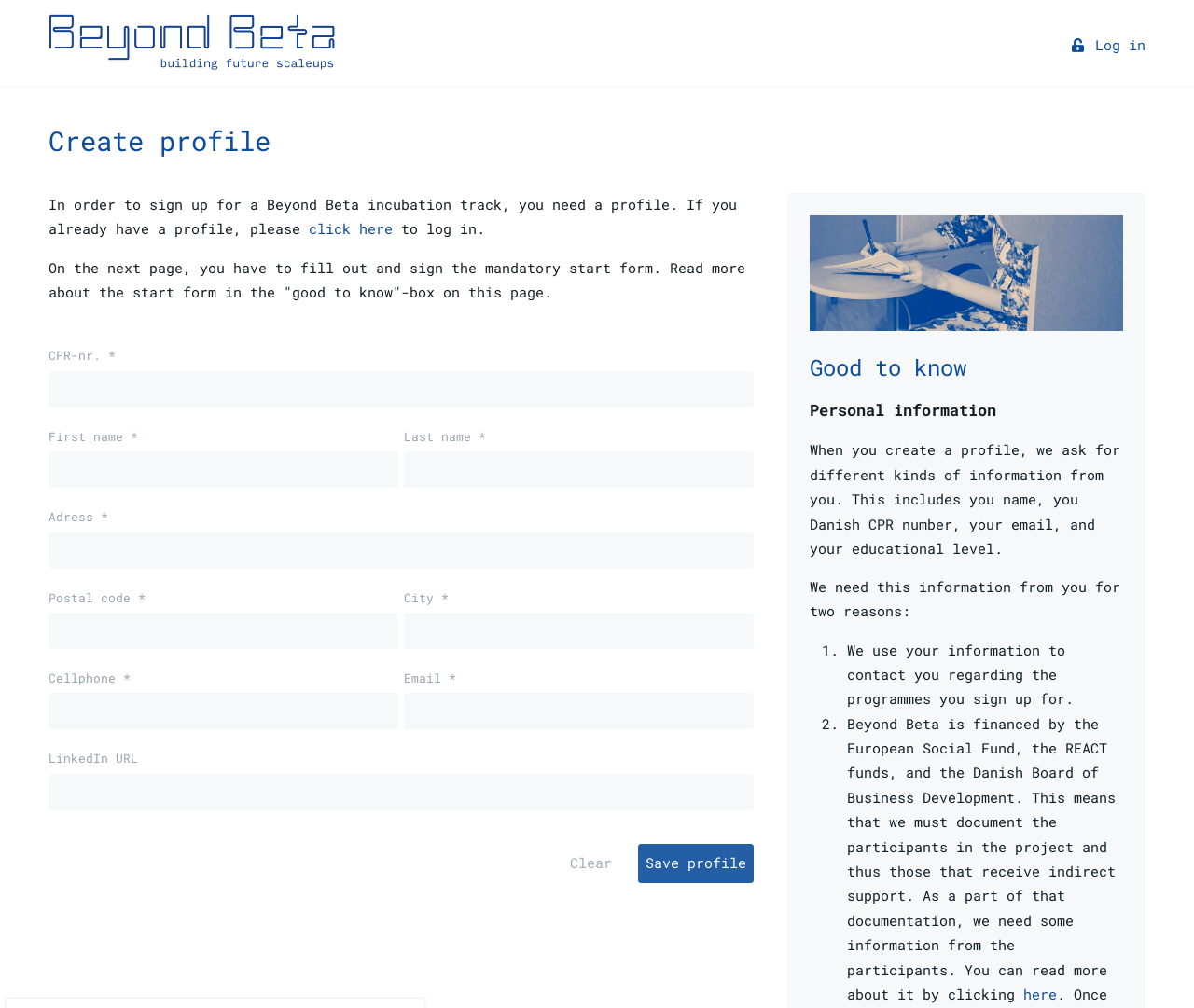Please determine the bounding box coordinates for the element that should be clicked to follow these instructions: "Enter CPR number".

[0.041, 0.368, 0.631, 0.404]